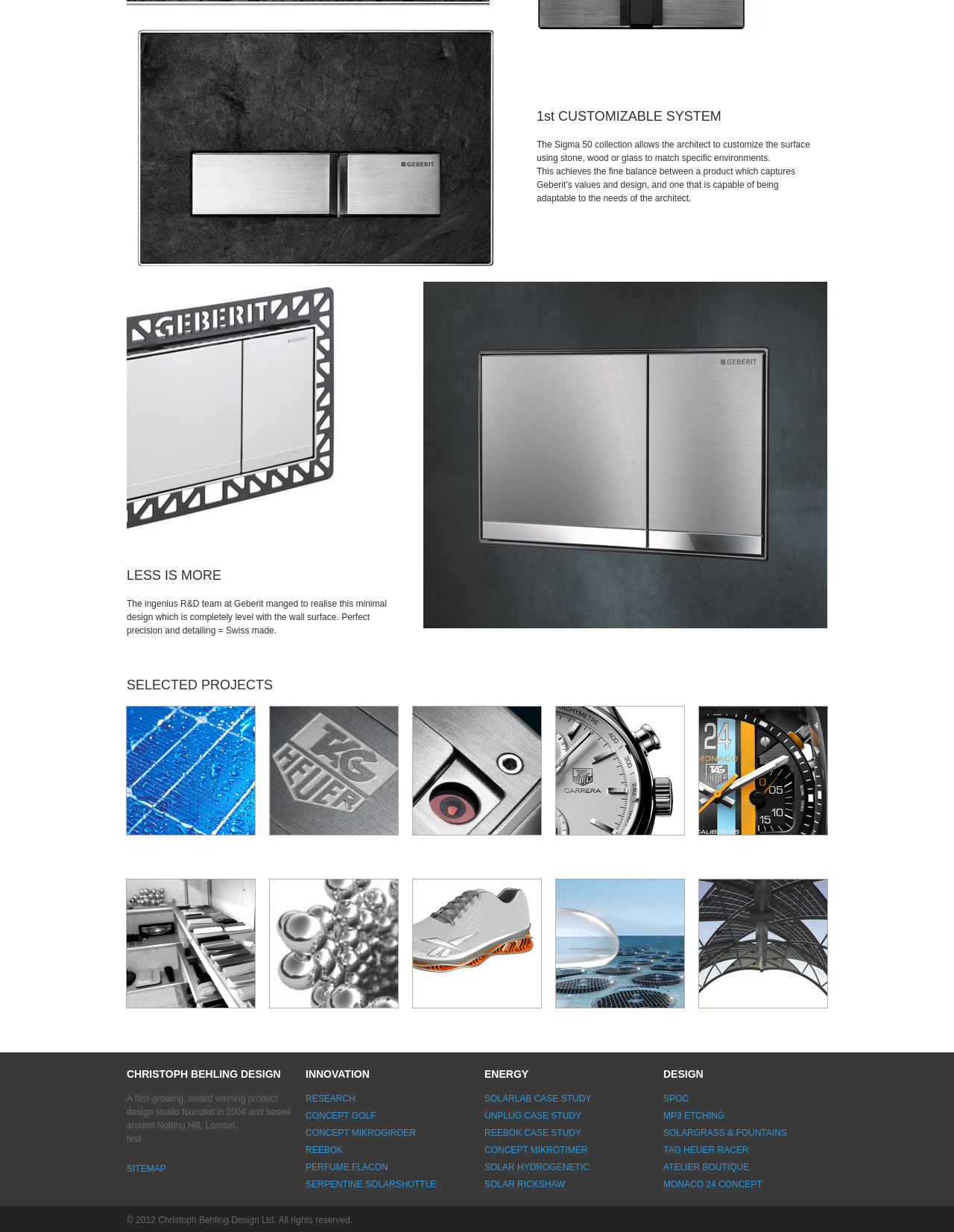What is the name of the company that values innovation?
Look at the image and respond with a single word or a short phrase.

Geberit